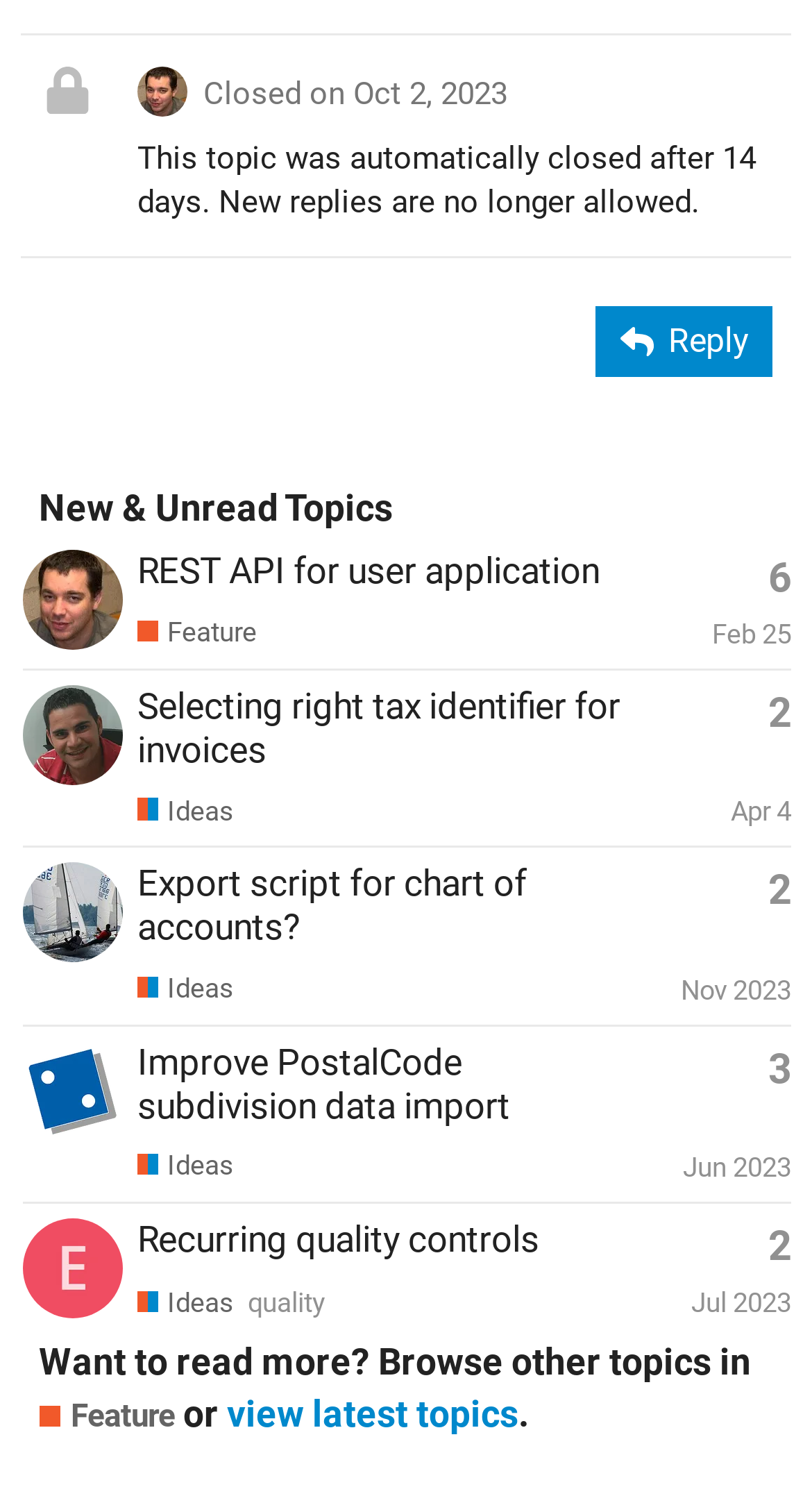Locate the bounding box coordinates of the area you need to click to fulfill this instruction: 'View the profile of ced'. The coordinates must be in the form of four float numbers ranging from 0 to 1: [left, top, right, bottom].

[0.028, 0.39, 0.151, 0.415]